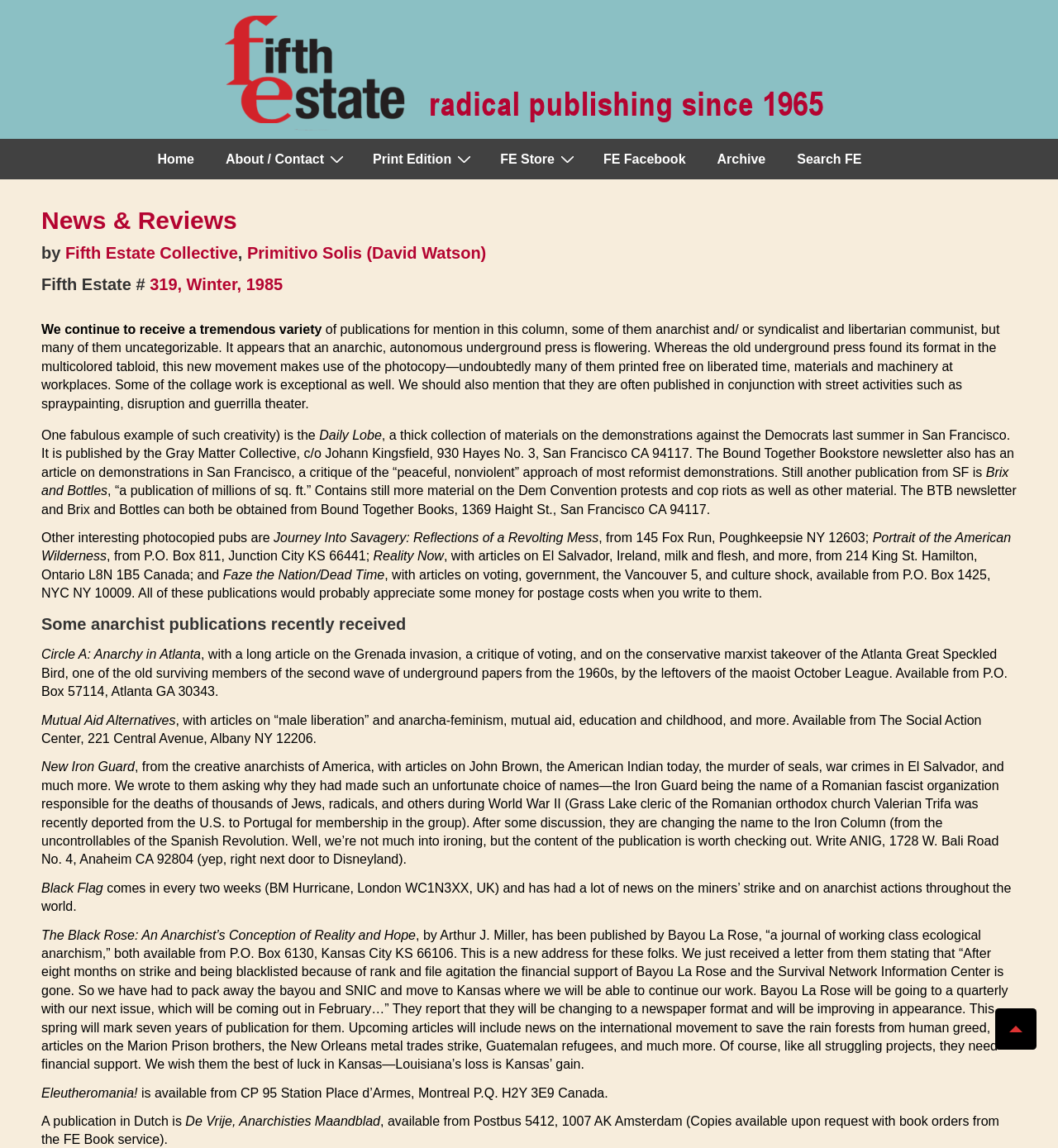Using the element description provided, determine the bounding box coordinates in the format (top-left x, top-left y, bottom-right x, bottom-right y). Ensure that all values are floating point numbers between 0 and 1. Element description: Fifth Estate Collective

[0.062, 0.212, 0.225, 0.228]